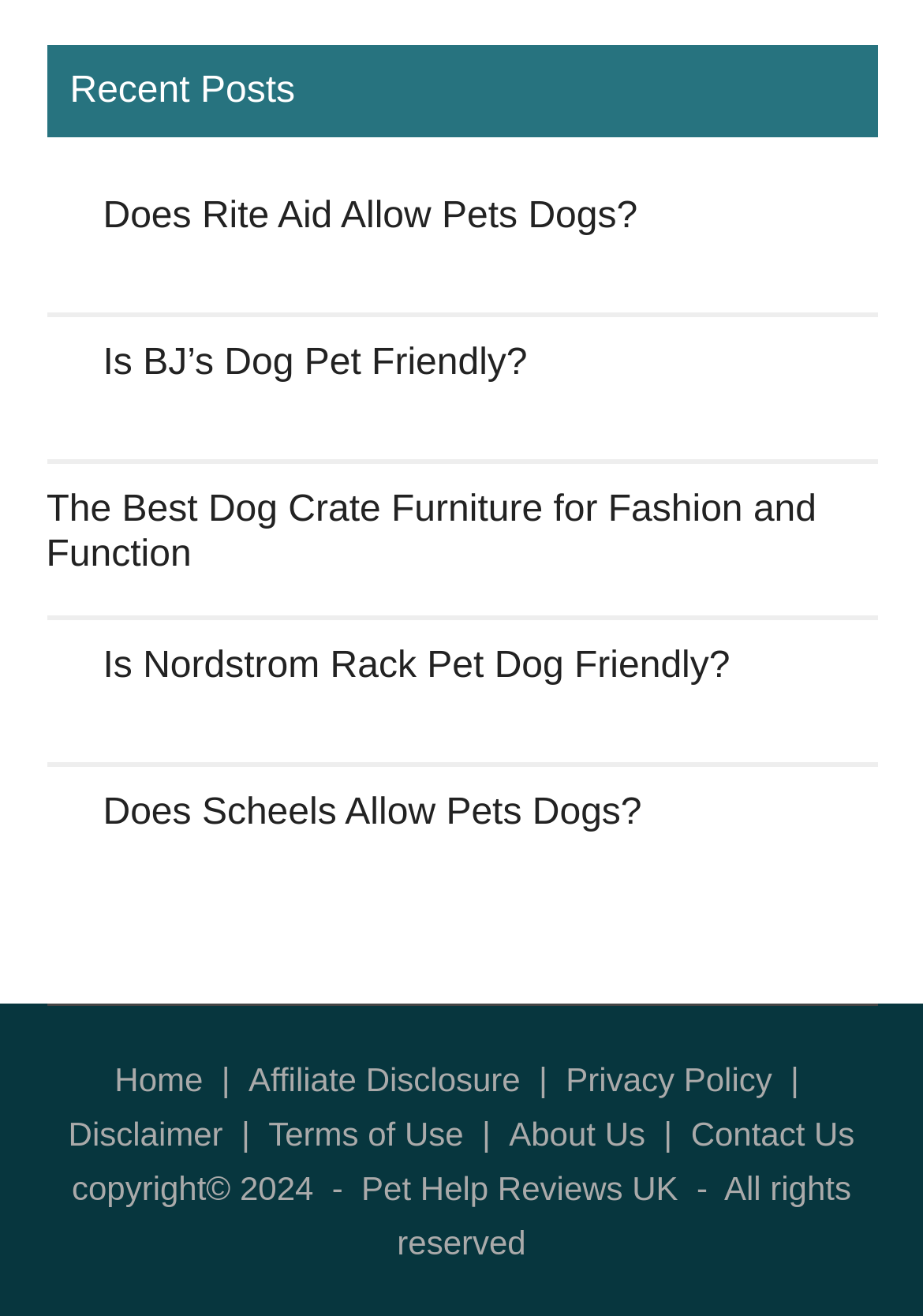Specify the bounding box coordinates of the area to click in order to follow the given instruction: "Contact us."

[0.748, 0.847, 0.926, 0.876]